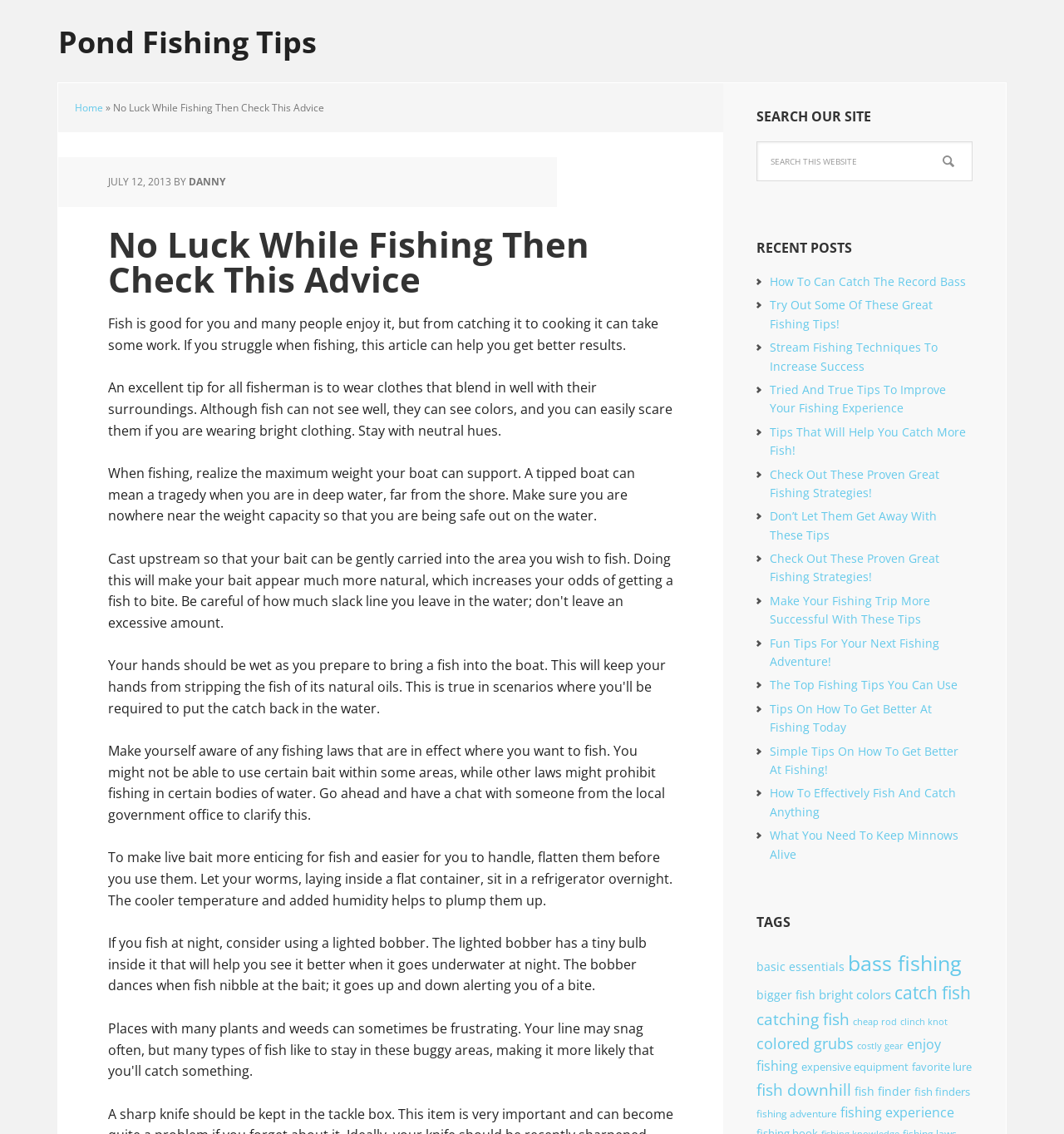Point out the bounding box coordinates of the section to click in order to follow this instruction: "Read the article 'How To Can Catch The Record Bass'".

[0.723, 0.241, 0.908, 0.255]